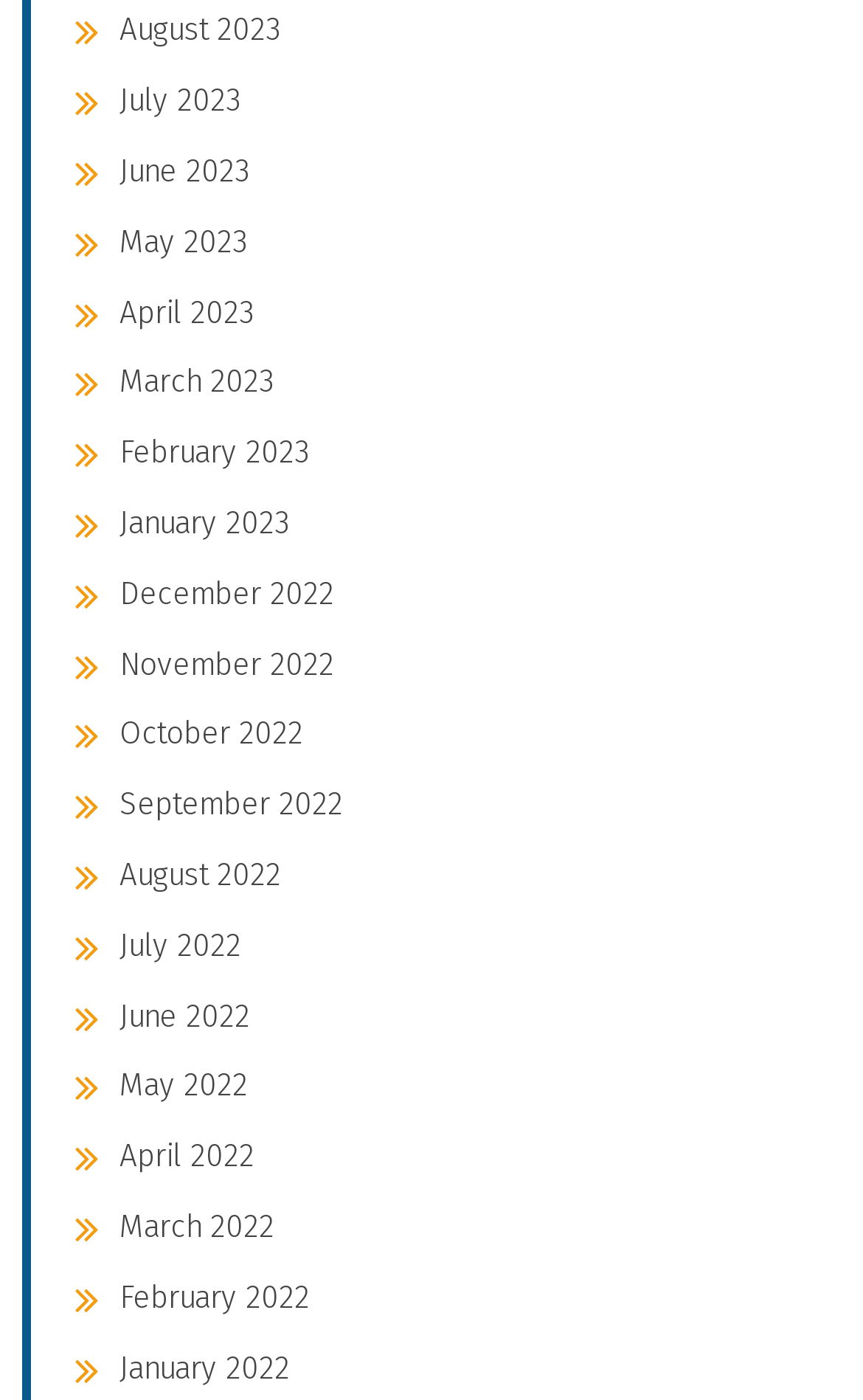Determine the bounding box coordinates for the clickable element to execute this instruction: "browse May 2022". Provide the coordinates as four float numbers between 0 and 1, i.e., [left, top, right, bottom].

[0.138, 0.762, 0.287, 0.789]